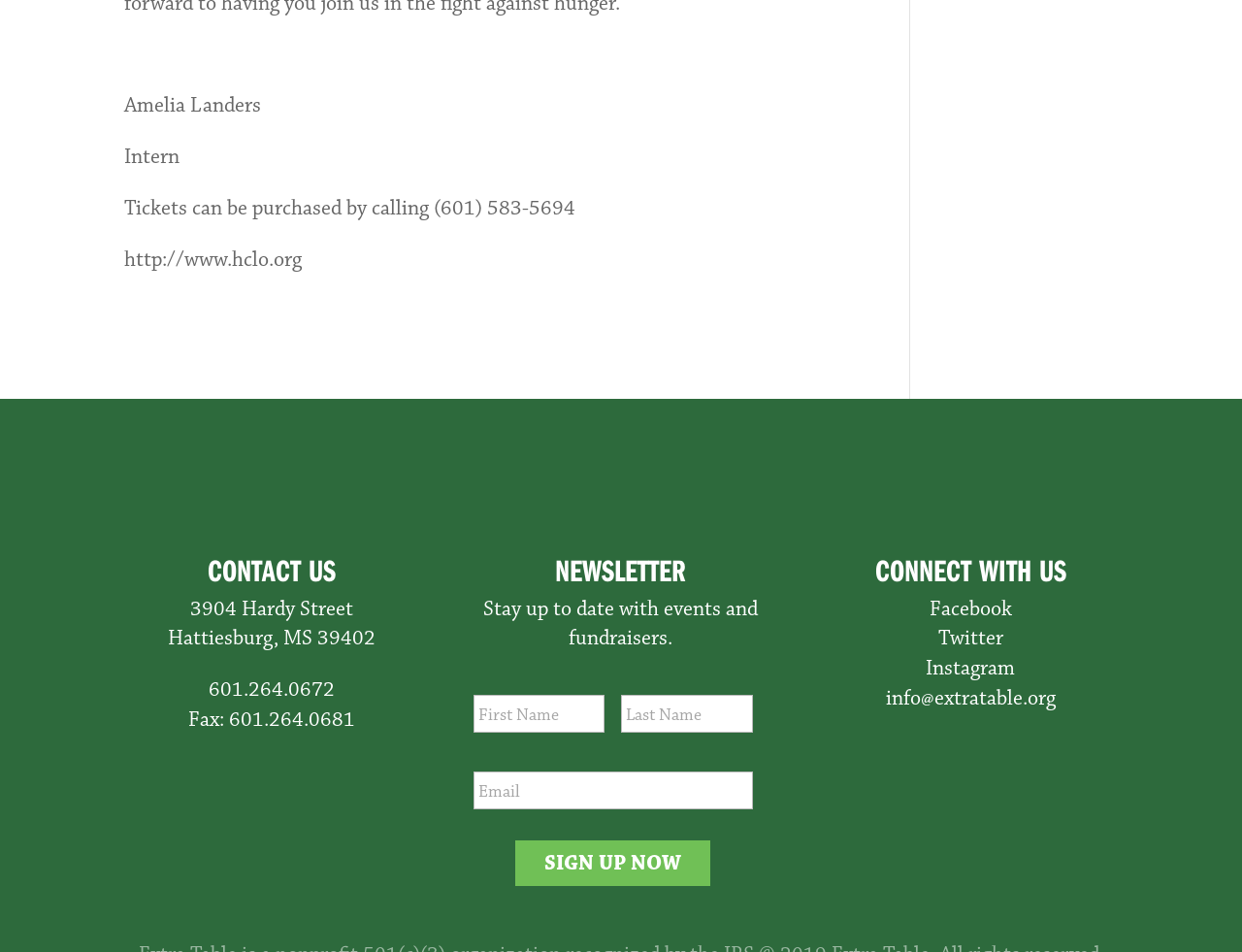Using the element description: "name="input_2" placeholder="Email"", determine the bounding box coordinates for the specified UI element. The coordinates should be four float numbers between 0 and 1, [left, top, right, bottom].

[0.381, 0.811, 0.606, 0.851]